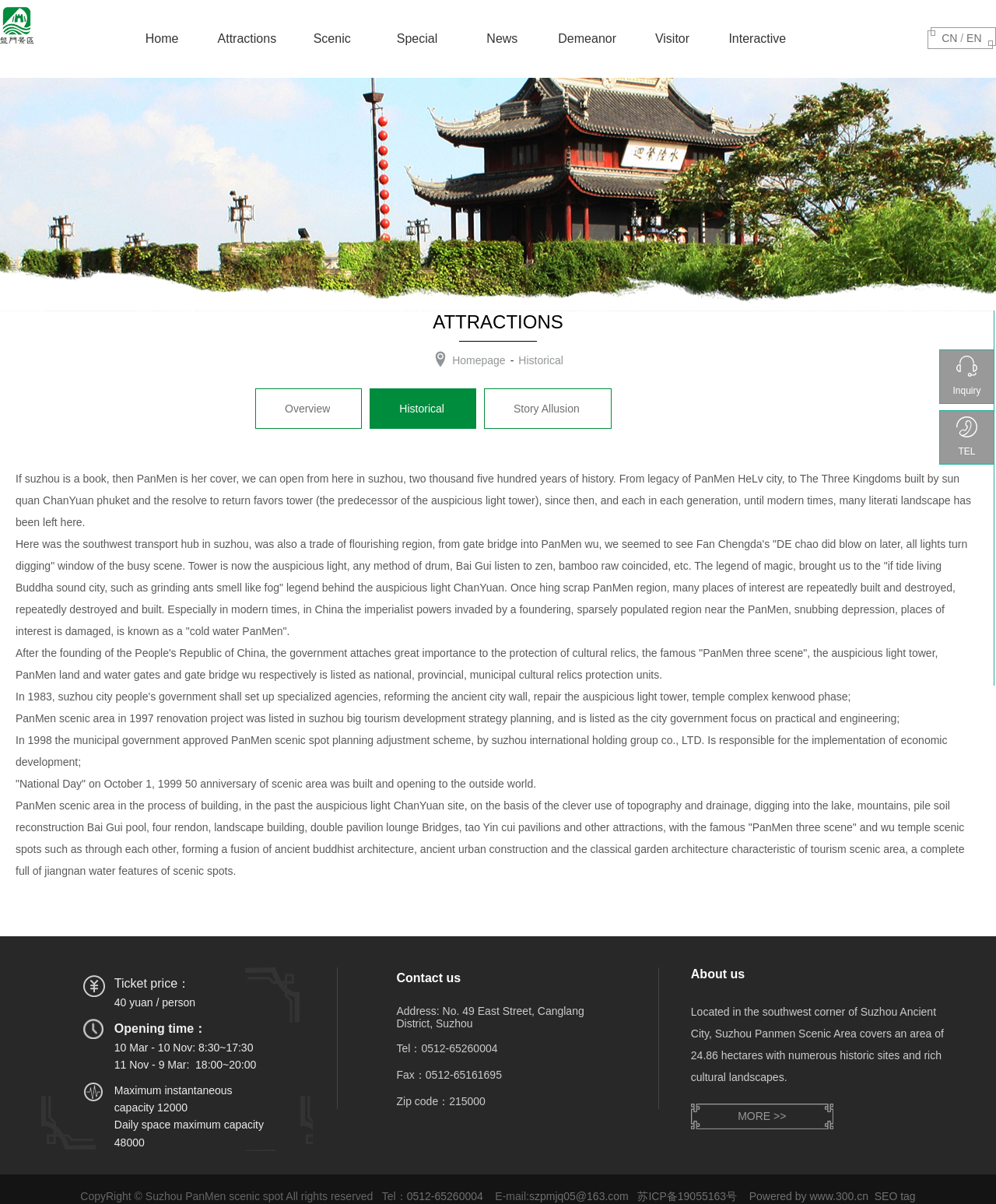Show the bounding box coordinates of the element that should be clicked to complete the task: "Click on Home".

[0.12, 0.0, 0.205, 0.065]